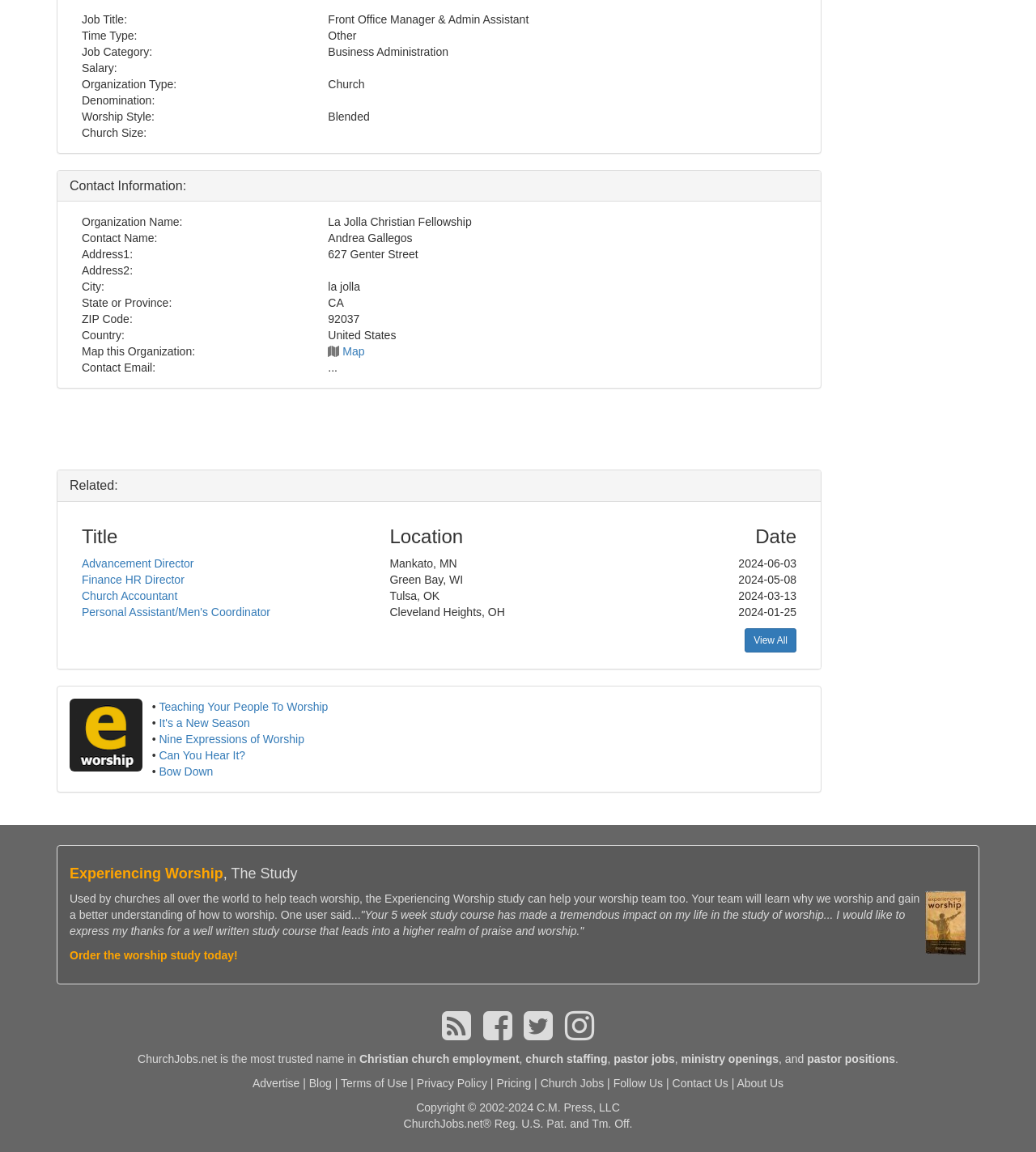Identify the bounding box coordinates of the region I need to click to complete this instruction: "View job details of Advancement Director".

[0.079, 0.484, 0.187, 0.495]